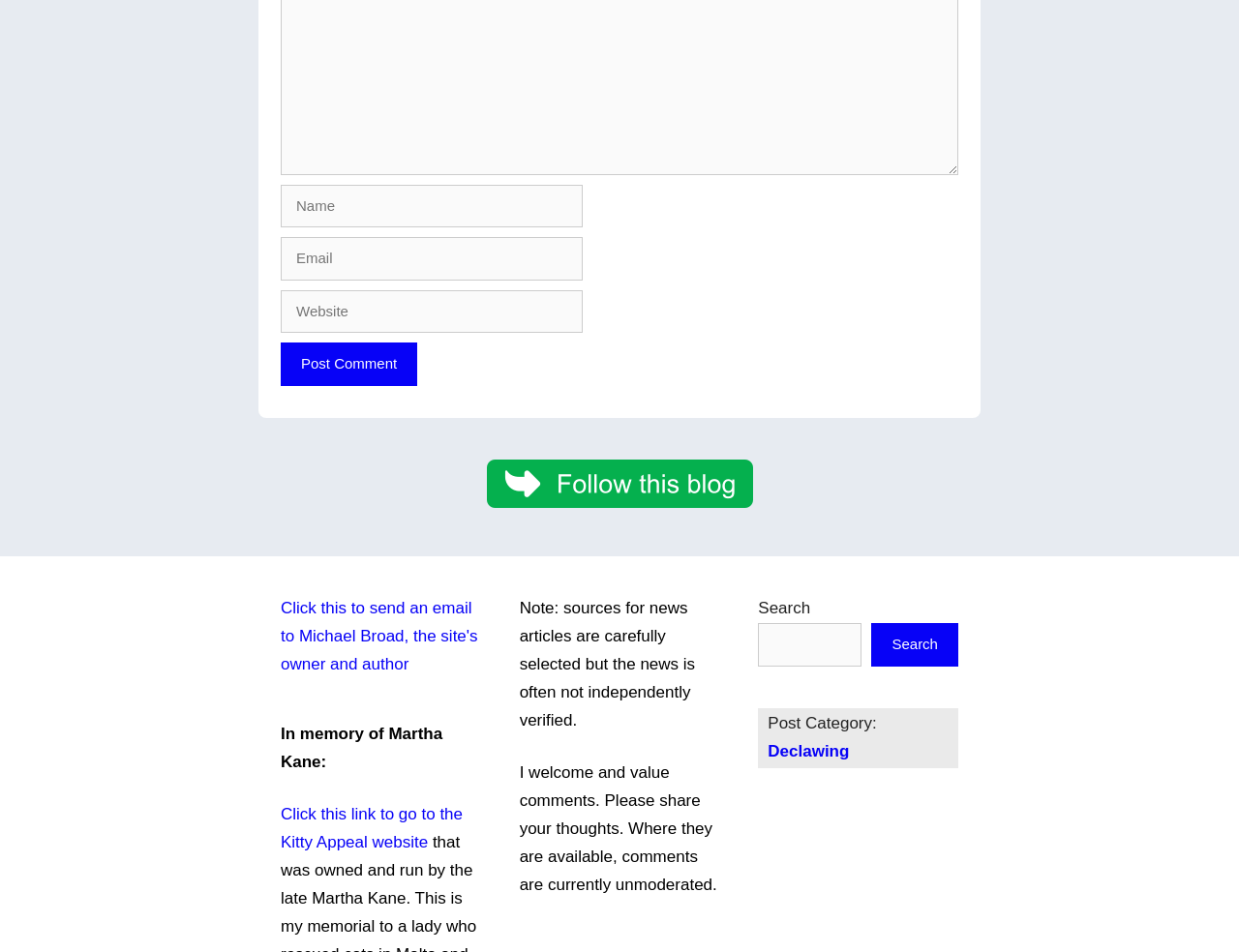Bounding box coordinates are specified in the format (top-left x, top-left y, bottom-right x, bottom-right y). All values are floating point numbers bounded between 0 and 1. Please provide the bounding box coordinate of the region this sentence describes: Declawing

[0.62, 0.779, 0.685, 0.799]